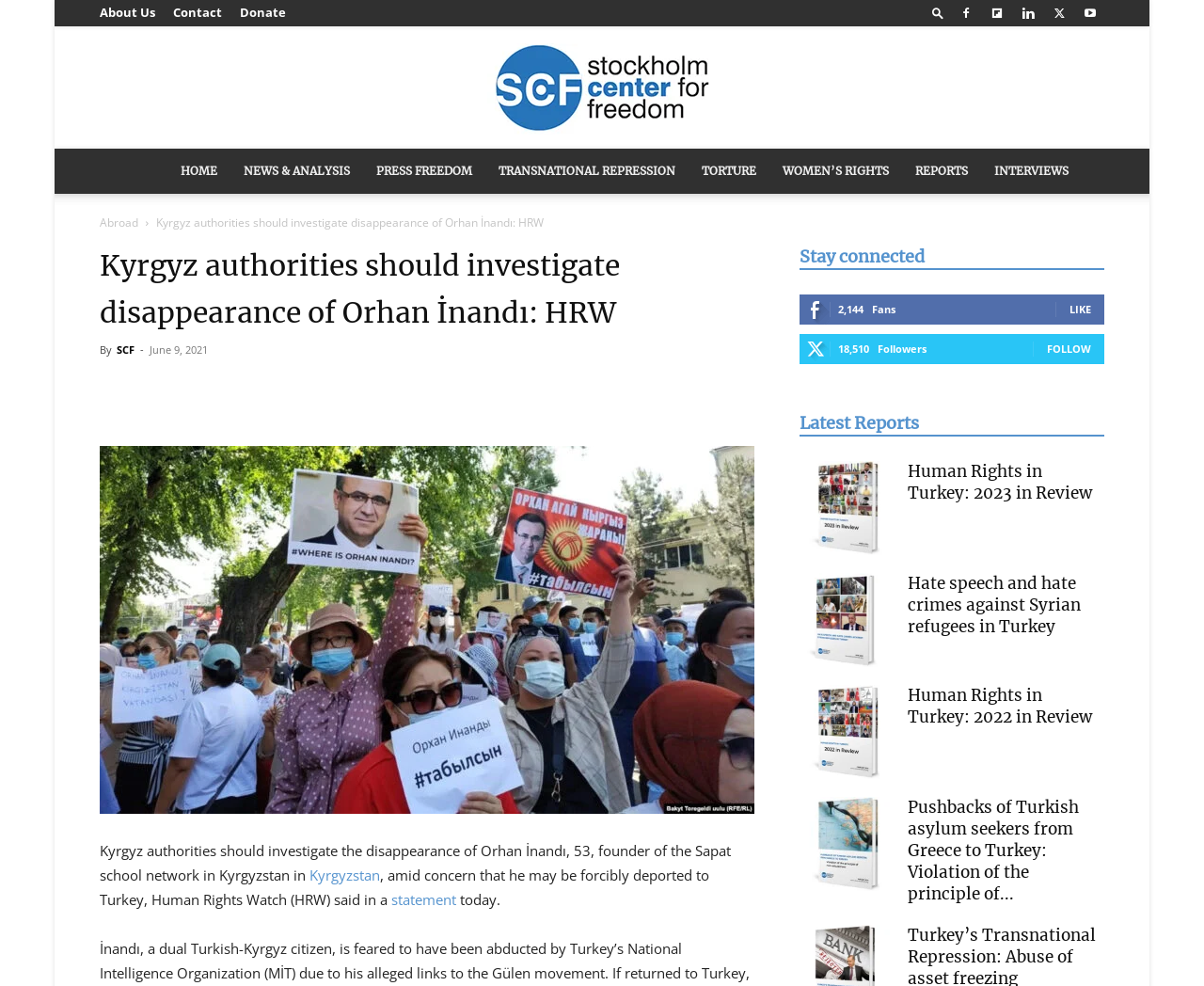Could you determine the bounding box coordinates of the clickable element to complete the instruction: "Go to the 'HOME' page"? Provide the coordinates as four float numbers between 0 and 1, i.e., [left, top, right, bottom].

[0.139, 0.151, 0.191, 0.197]